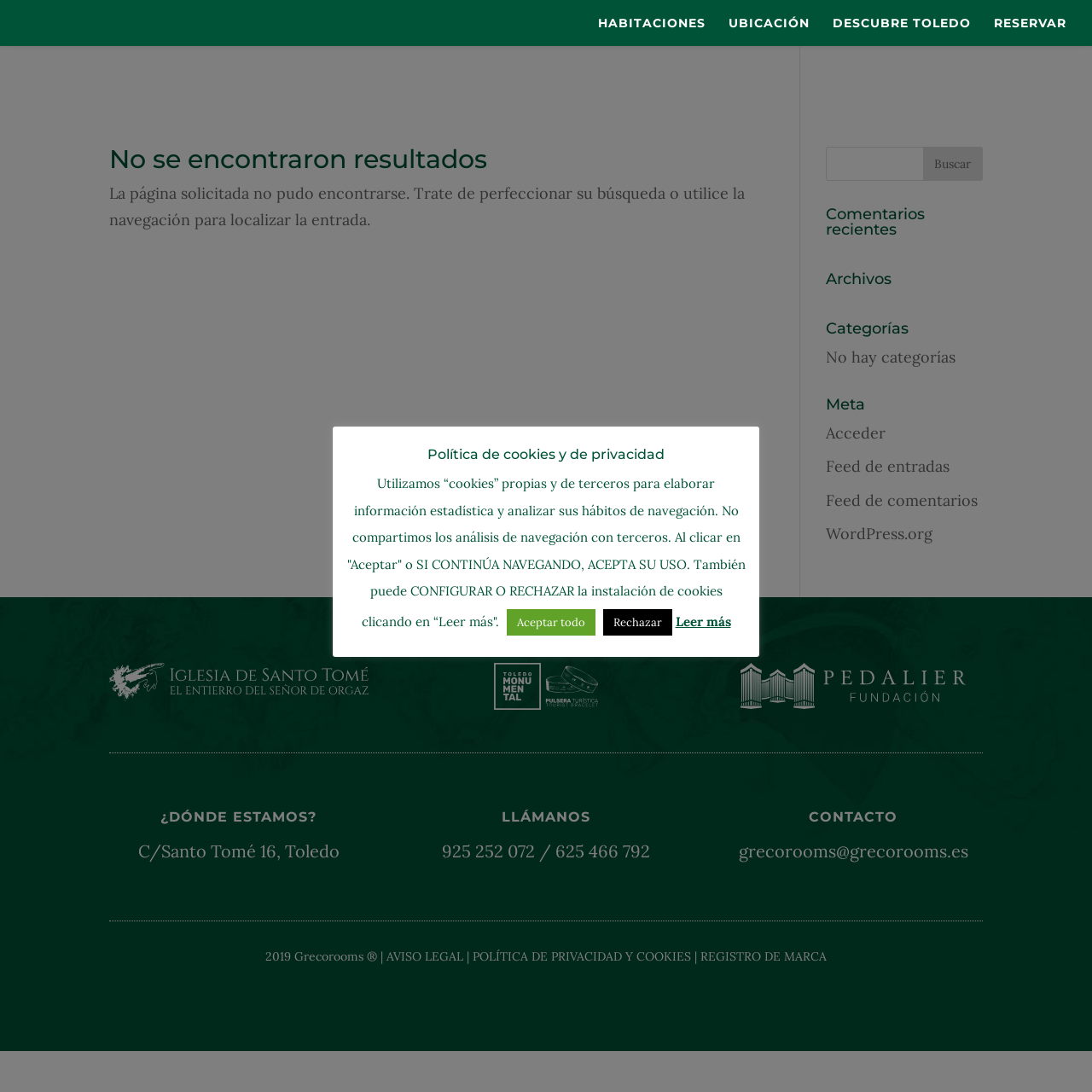Identify the bounding box coordinates of the area you need to click to perform the following instruction: "Browse related guides".

None